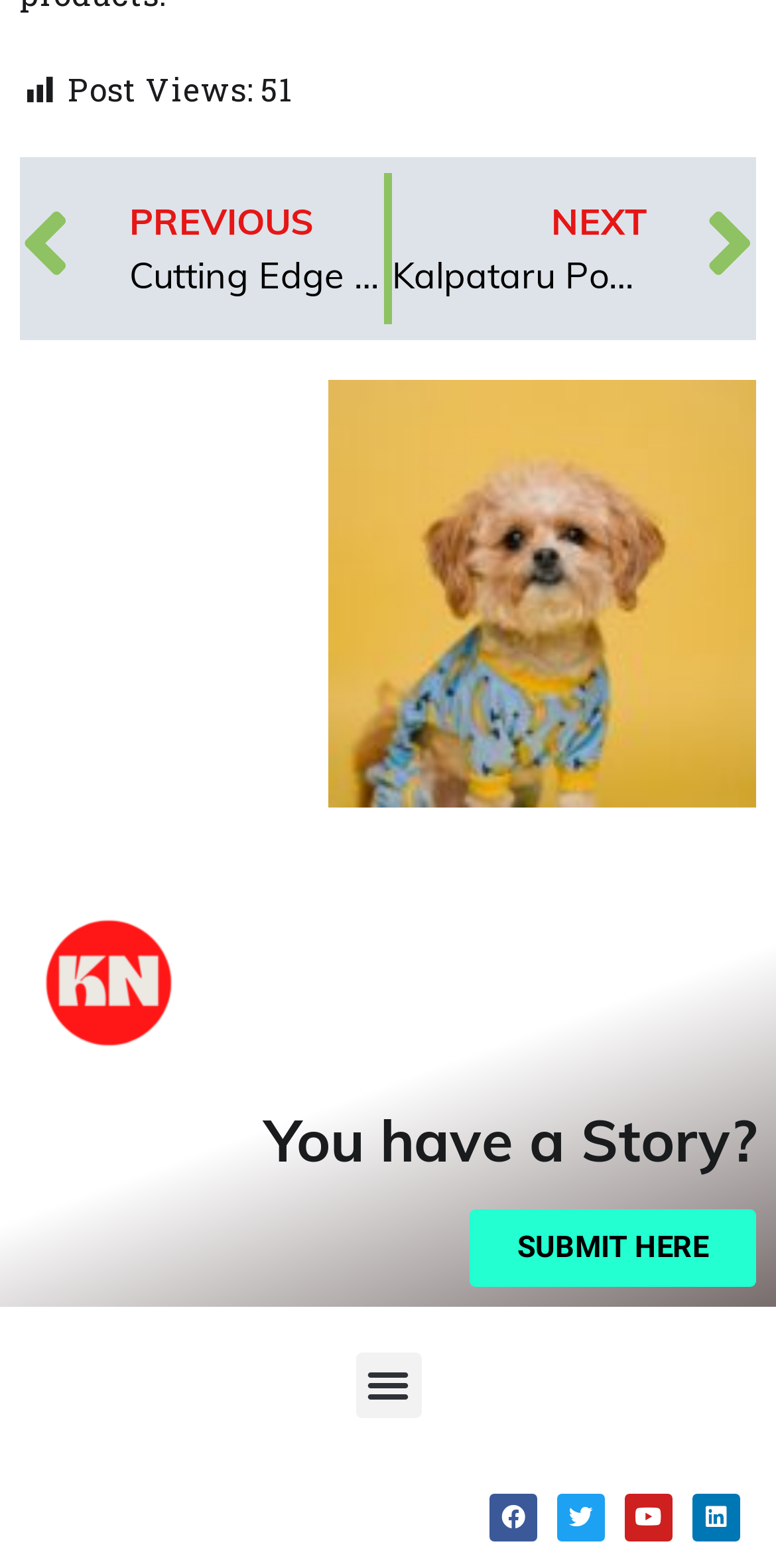Identify the bounding box for the described UI element. Provide the coordinates in (top-left x, top-left y, bottom-right x, bottom-right y) format with values ranging from 0 to 1: SUBMIT HERE

[0.605, 0.771, 0.974, 0.82]